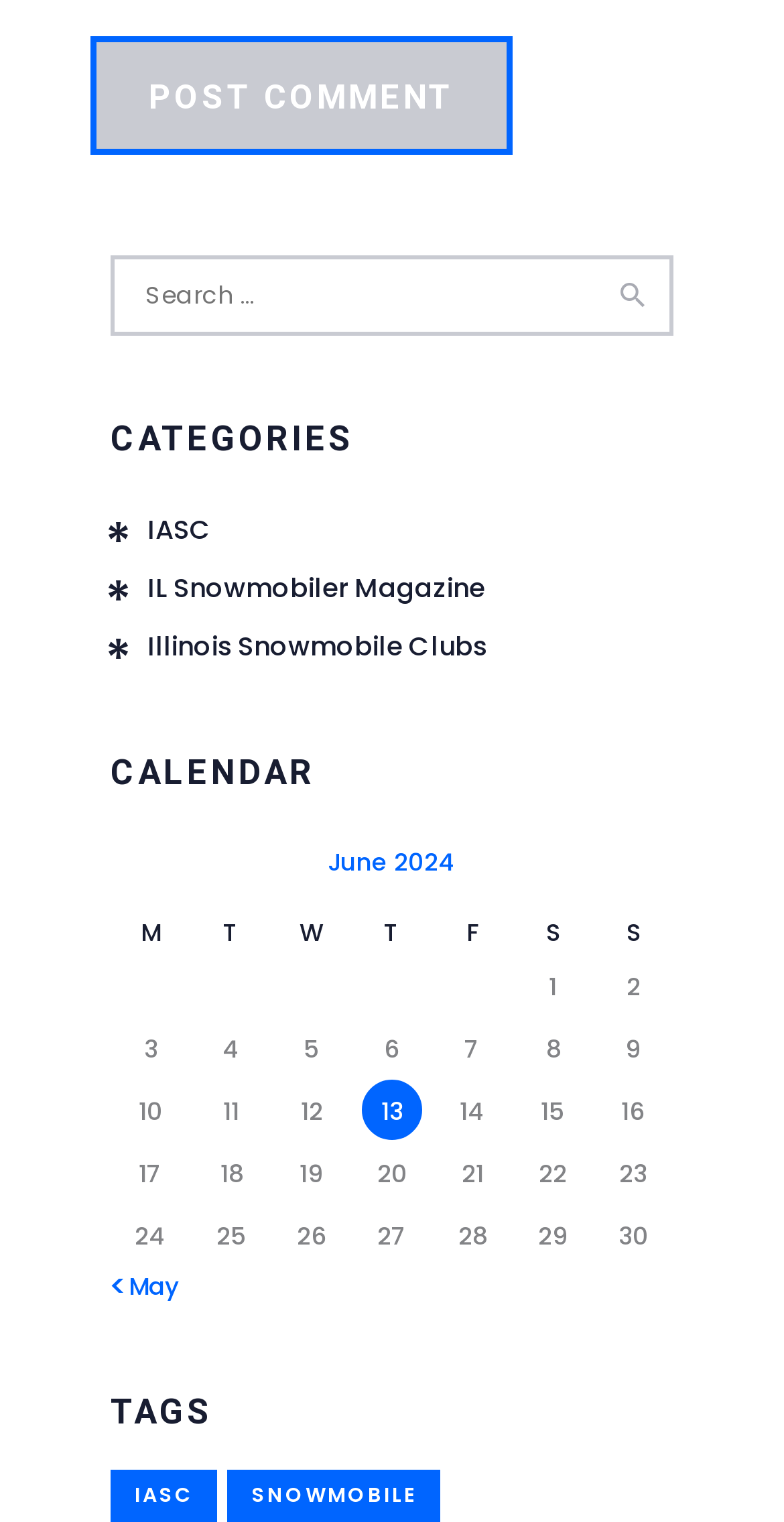Please answer the following question using a single word or phrase: 
How many tags are listed on the webpage?

2